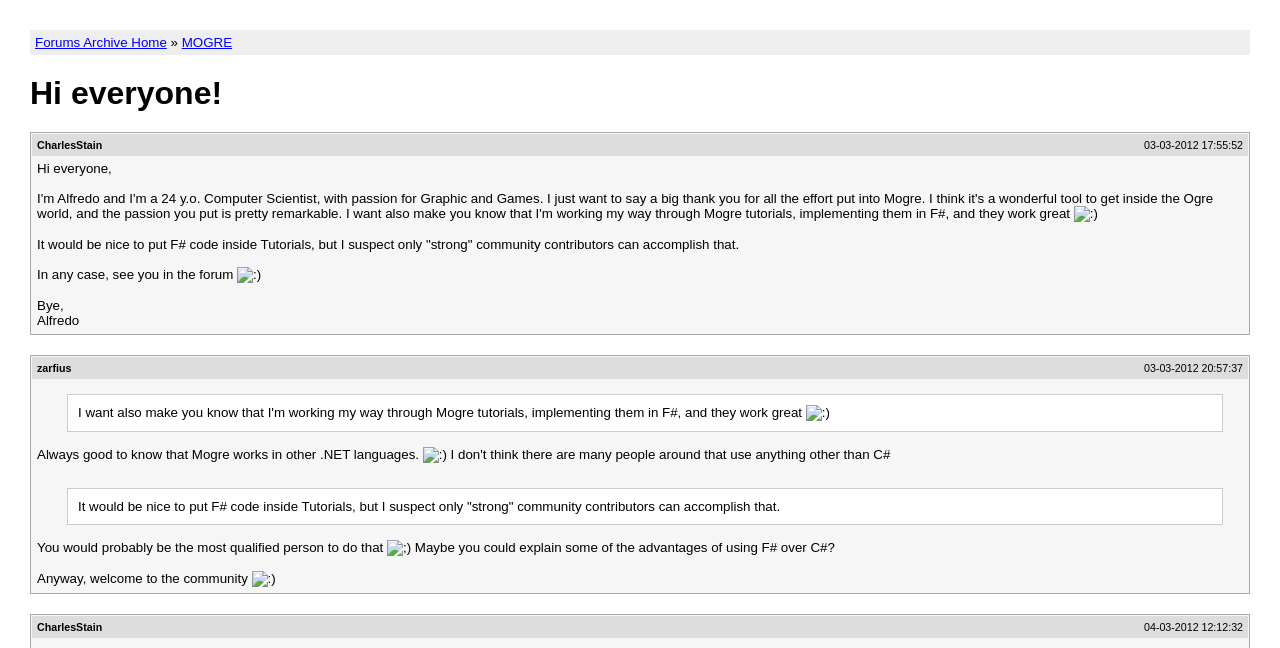What is the topic of discussion in the forum?
Look at the screenshot and give a one-word or phrase answer.

Mogre and F# code